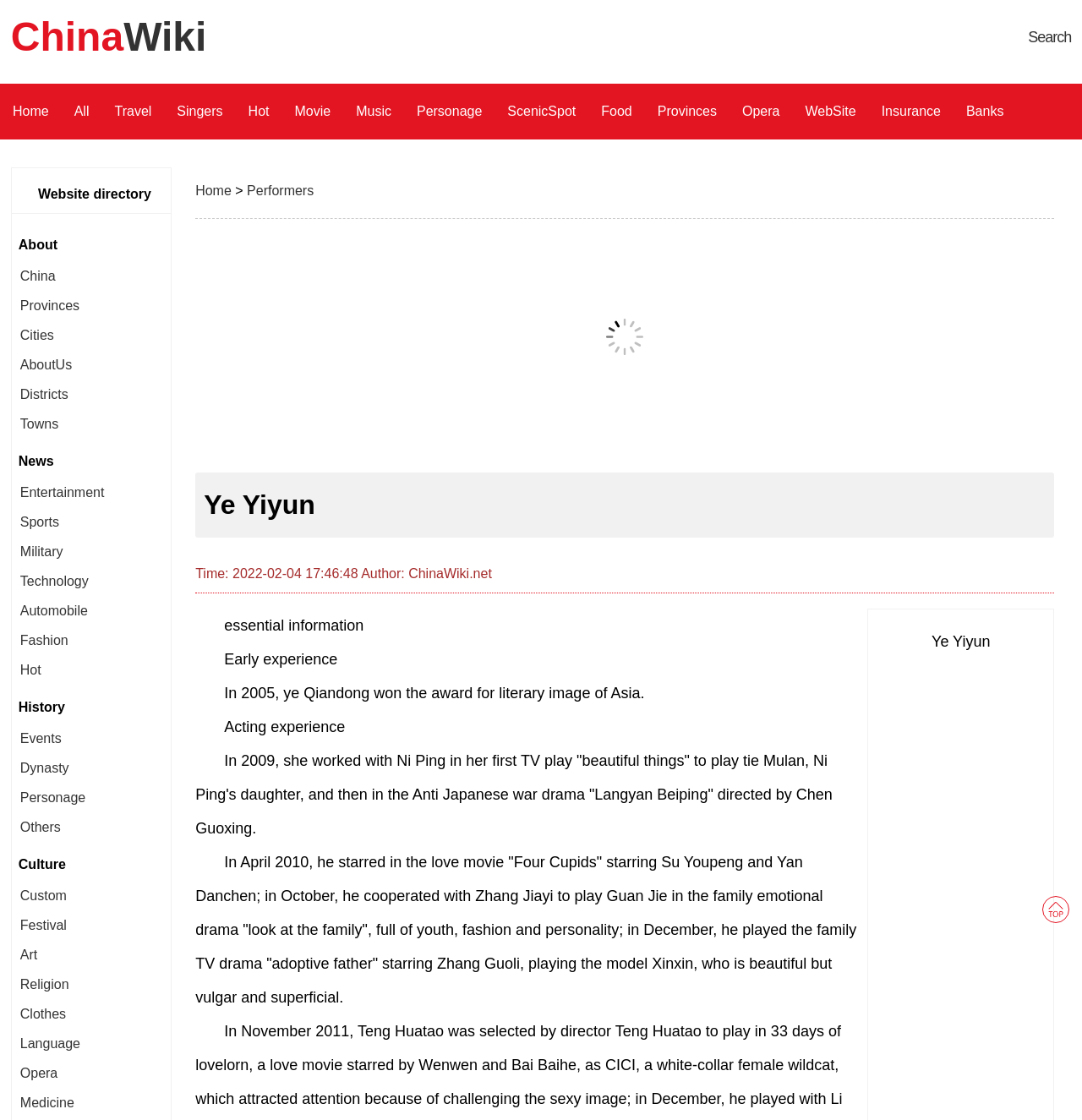Please determine the bounding box coordinates of the element's region to click in order to carry out the following instruction: "Click on the 'Home' link". The coordinates should be four float numbers between 0 and 1, i.e., [left, top, right, bottom].

[0.012, 0.075, 0.045, 0.125]